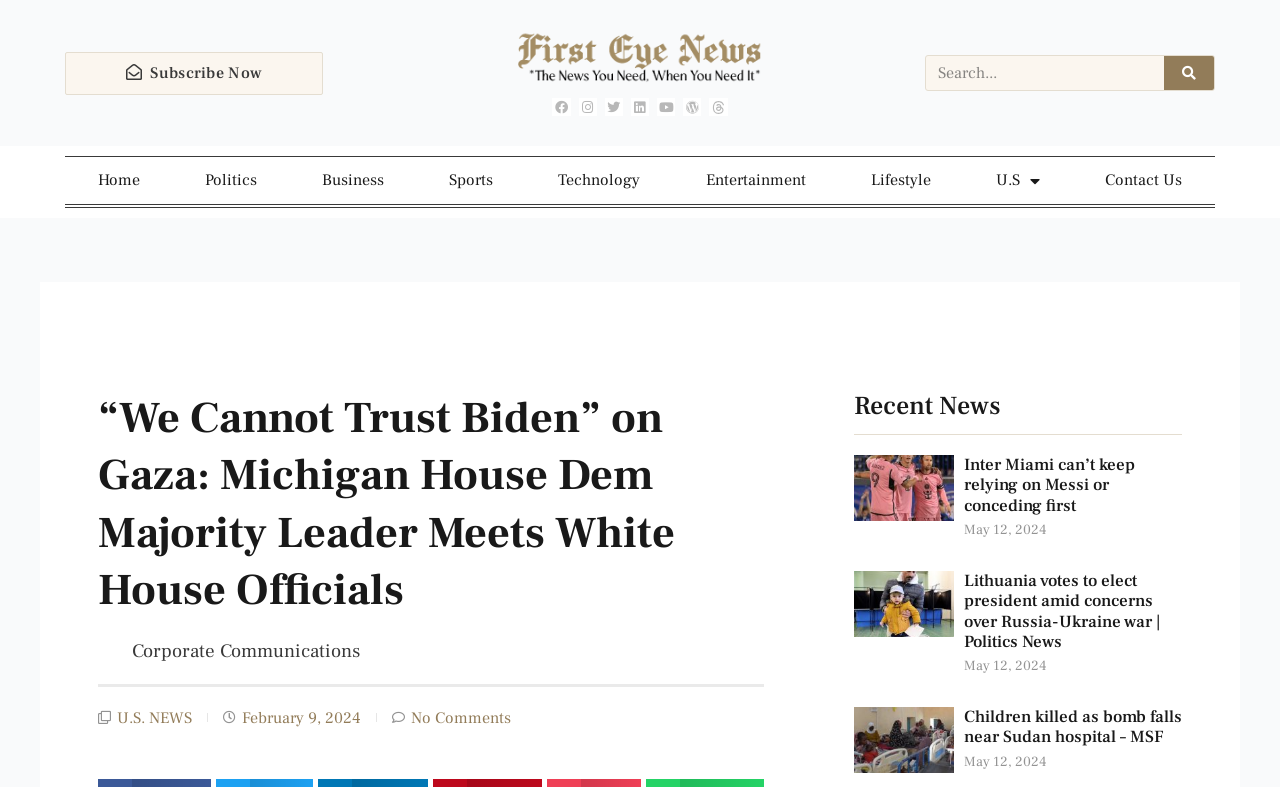Show the bounding box coordinates of the region that should be clicked to follow the instruction: "Contact Us."

[0.838, 0.2, 0.949, 0.259]